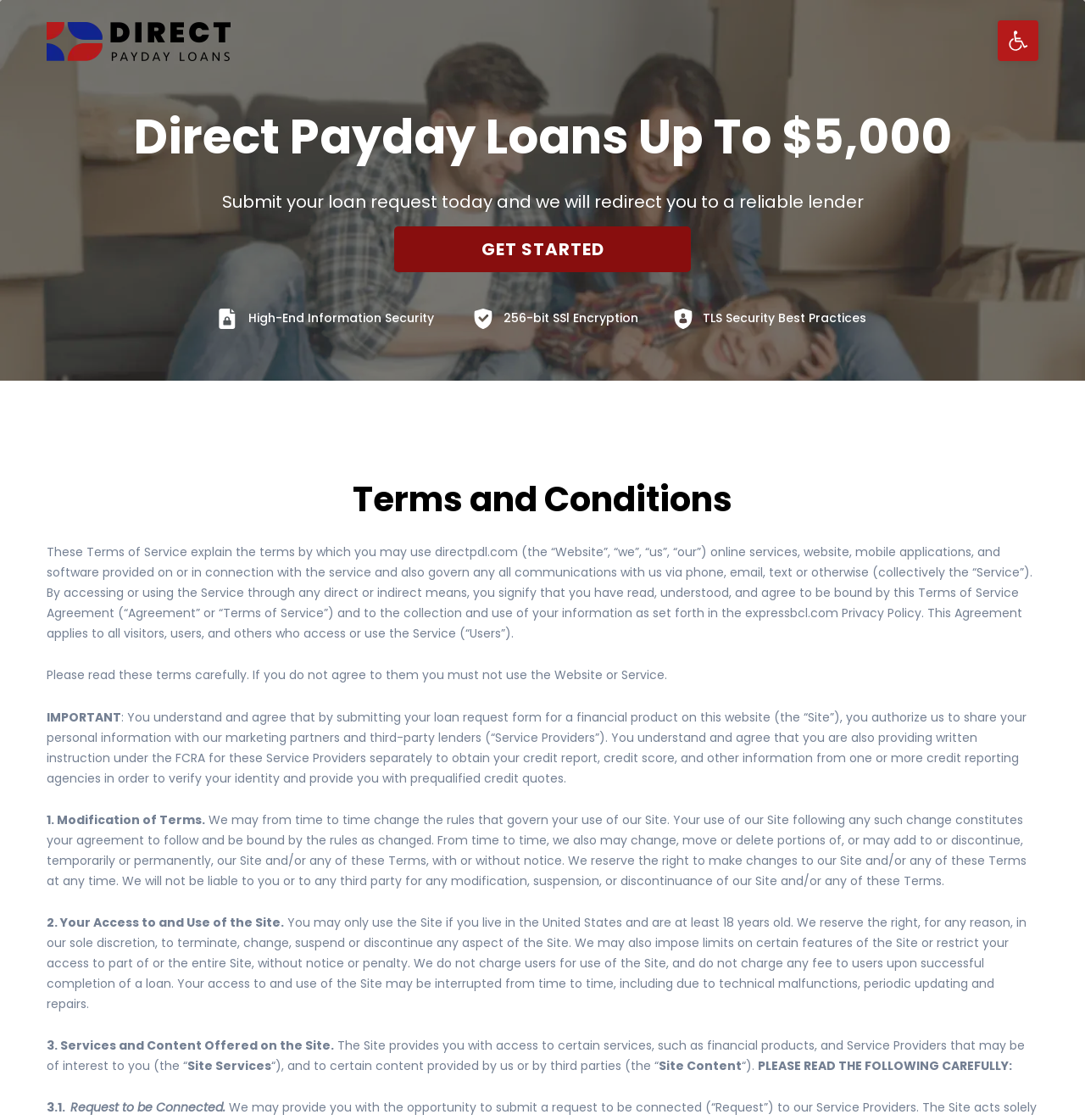Provide a brief response to the question below using a single word or phrase: 
What is the name of the website?

Direct Payday Loans